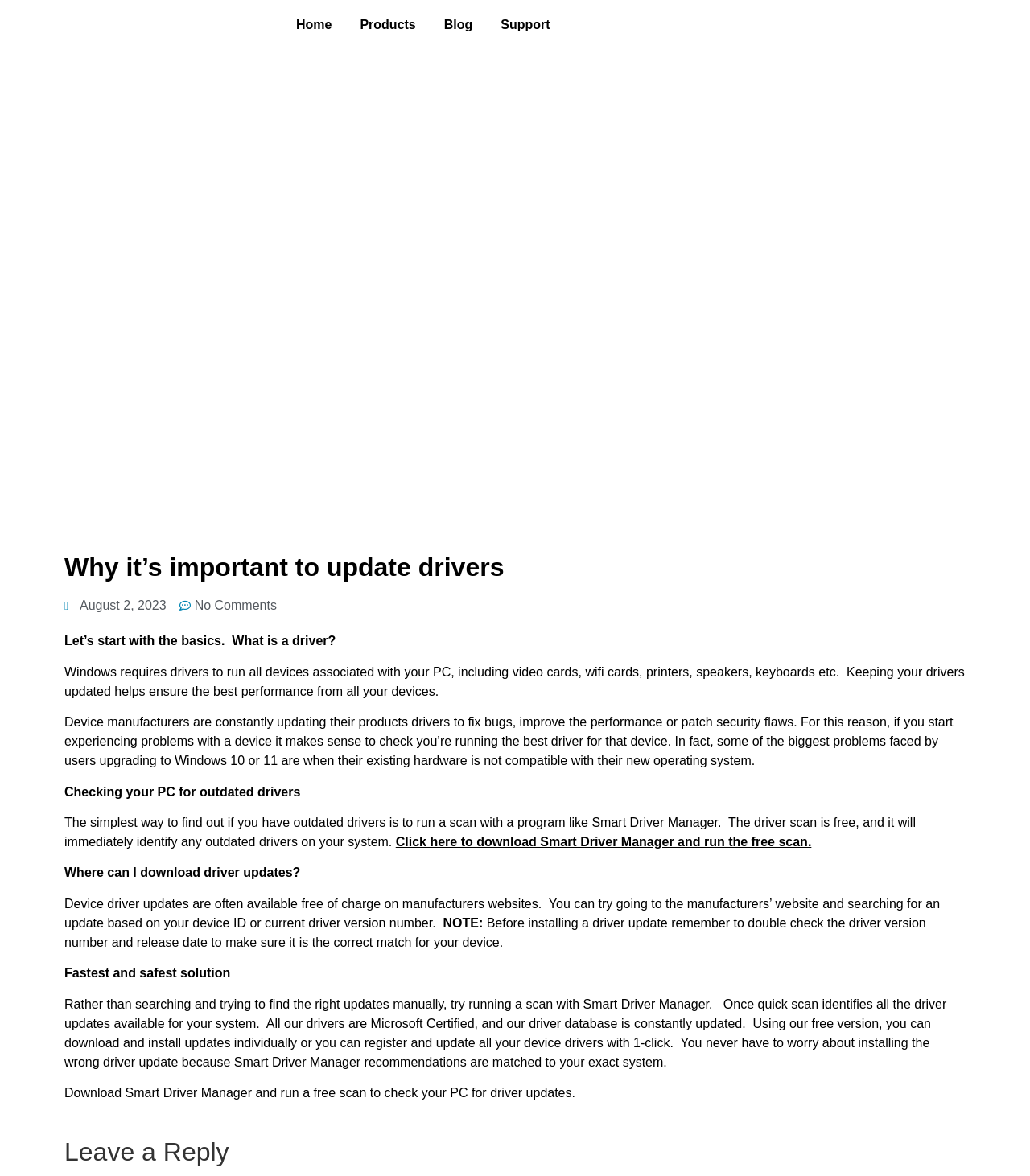Identify and generate the primary title of the webpage.

Why it’s important to update drivers